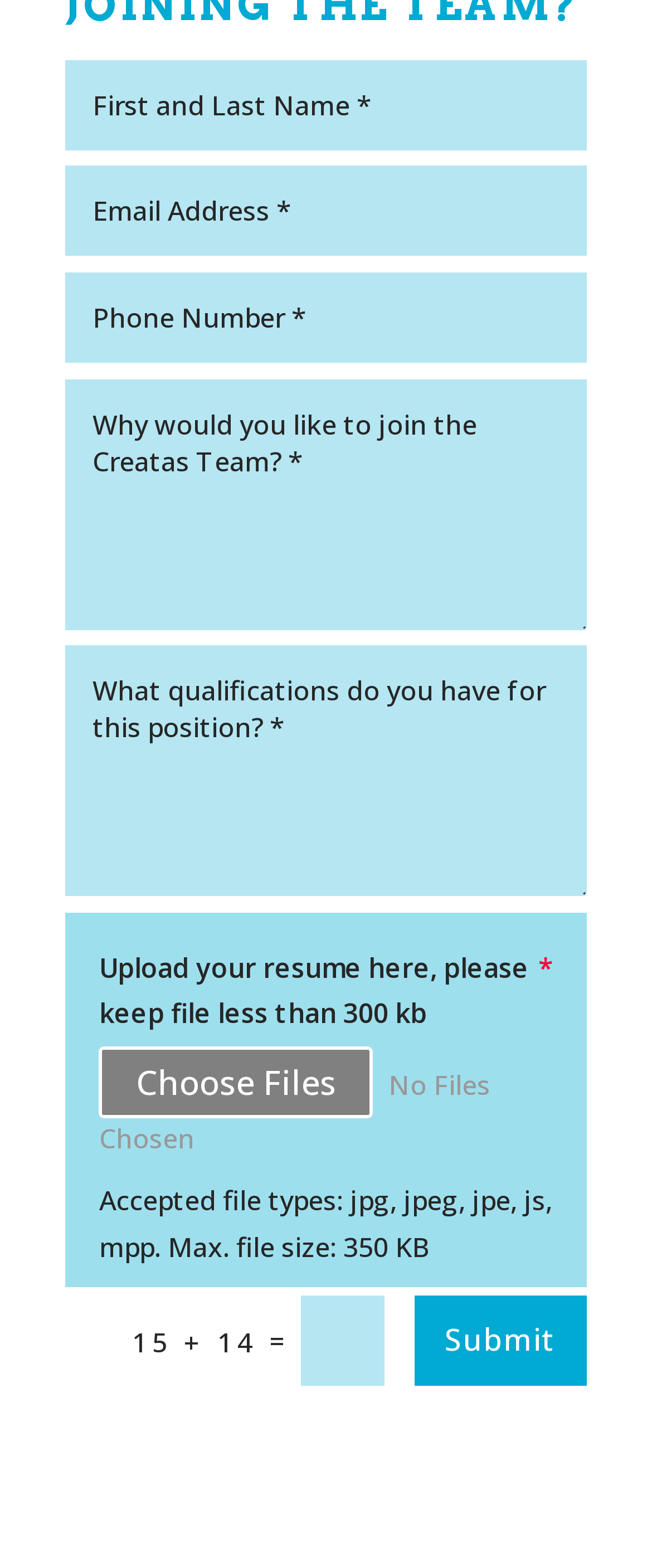Answer this question using a single word or a brief phrase:
What is the label of the button at the bottom right?

Submit $